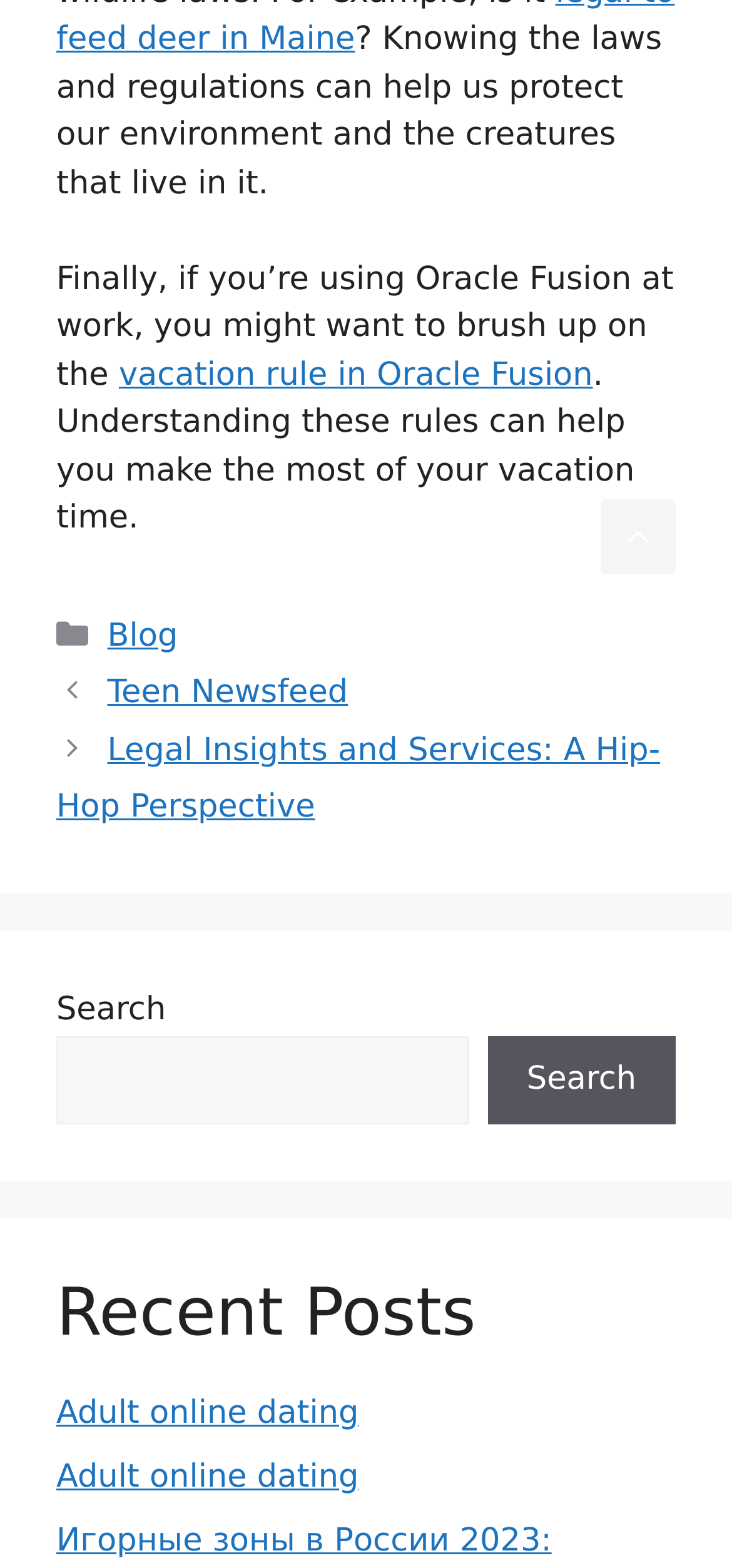Refer to the image and offer a detailed explanation in response to the question: What is the function of the 'Scroll back to top' link?

The 'Scroll back to top' link is located at the bottom of the page and is likely used to scroll the user back to the top of the webpage.